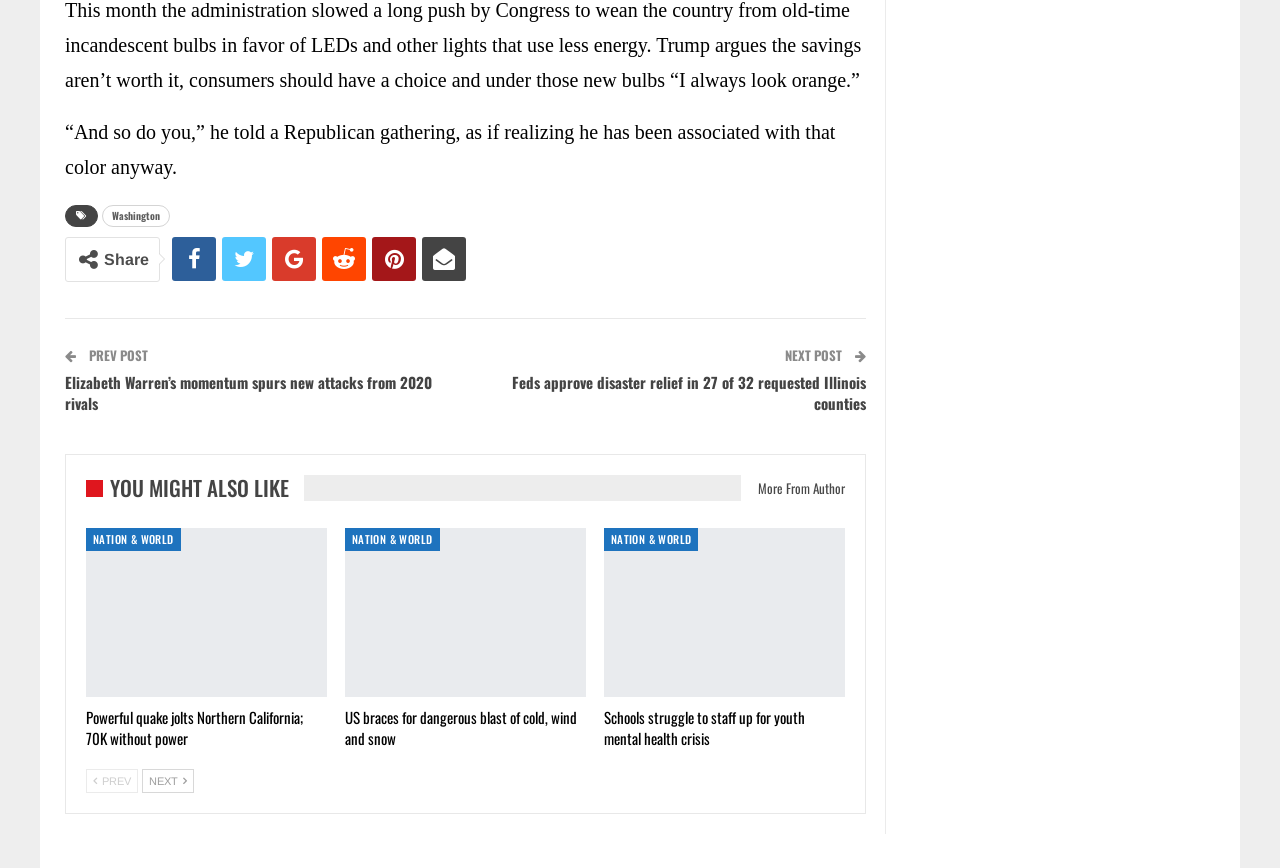Please specify the bounding box coordinates of the clickable region necessary for completing the following instruction: "go to home page". The coordinates must consist of four float numbers between 0 and 1, i.e., [left, top, right, bottom].

None